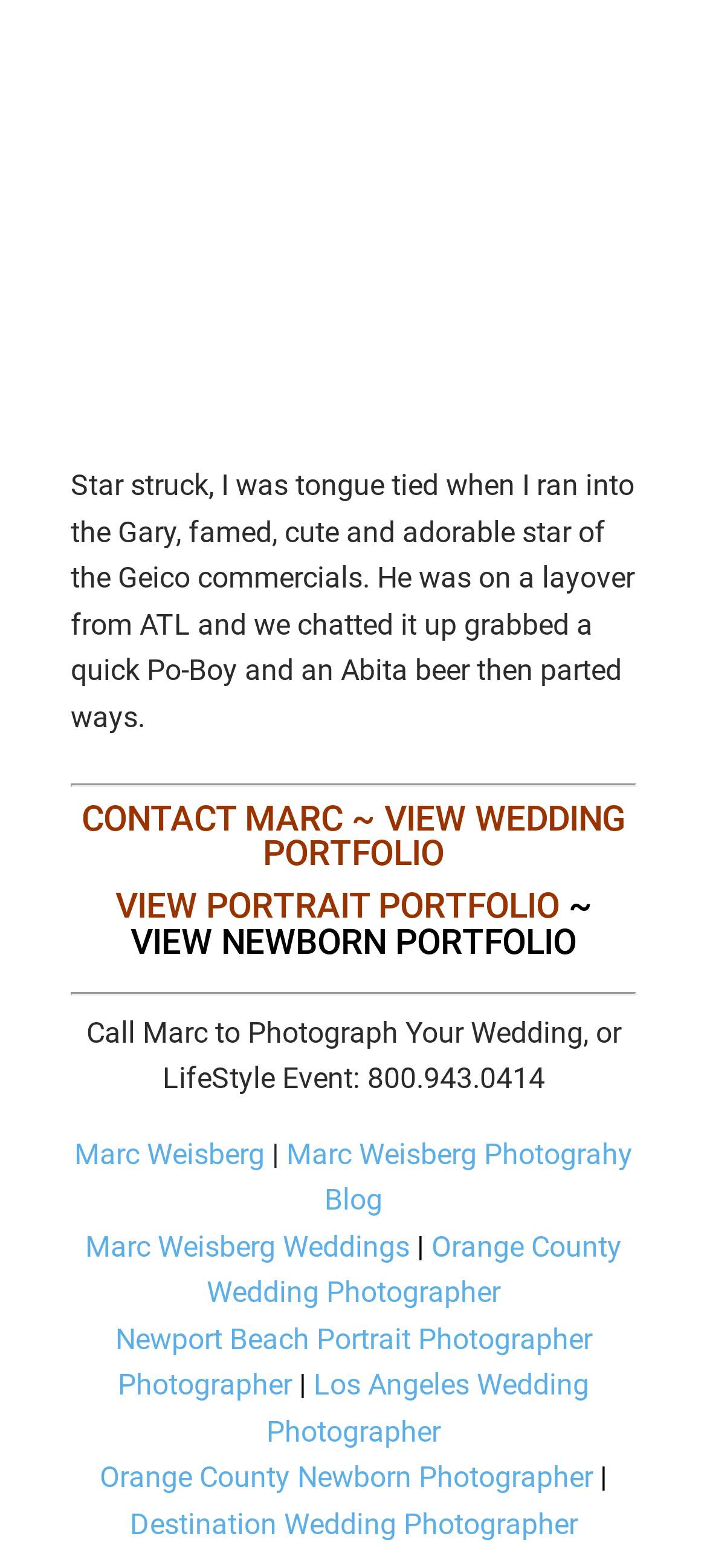What is the photographer's phone number?
Please analyze the image and answer the question with as much detail as possible.

The photographer's phone number can be found in the static text element 'Call Marc to Photograph Your Wedding, or LifeStyle Event: 800.943.0414' which is located at the bottom of the webpage.